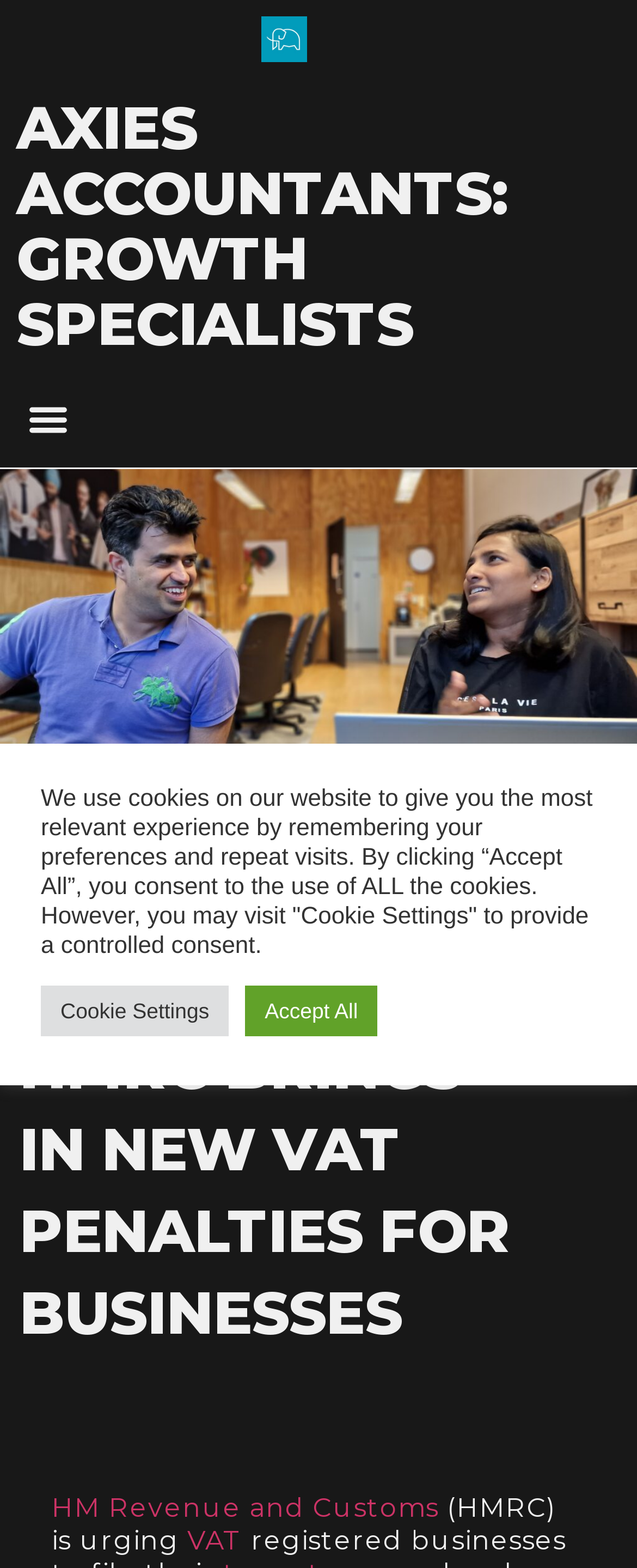Can you find the bounding box coordinates for the element to click on to achieve the instruction: "Go back to all insights"?

[0.03, 0.488, 0.656, 0.519]